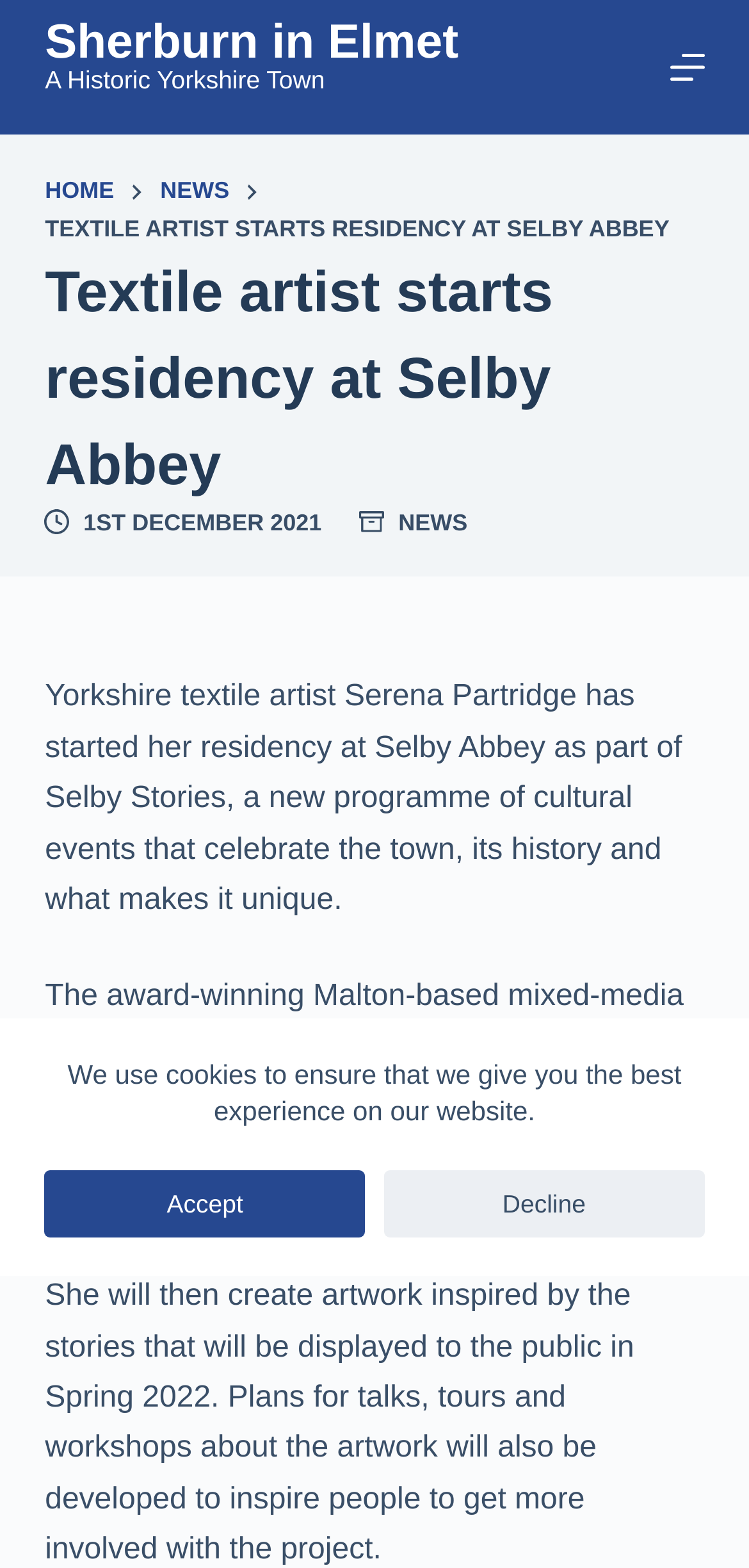Respond with a single word or phrase to the following question: What is the name of the programme that Serena Partridge is part of?

Selby Stories